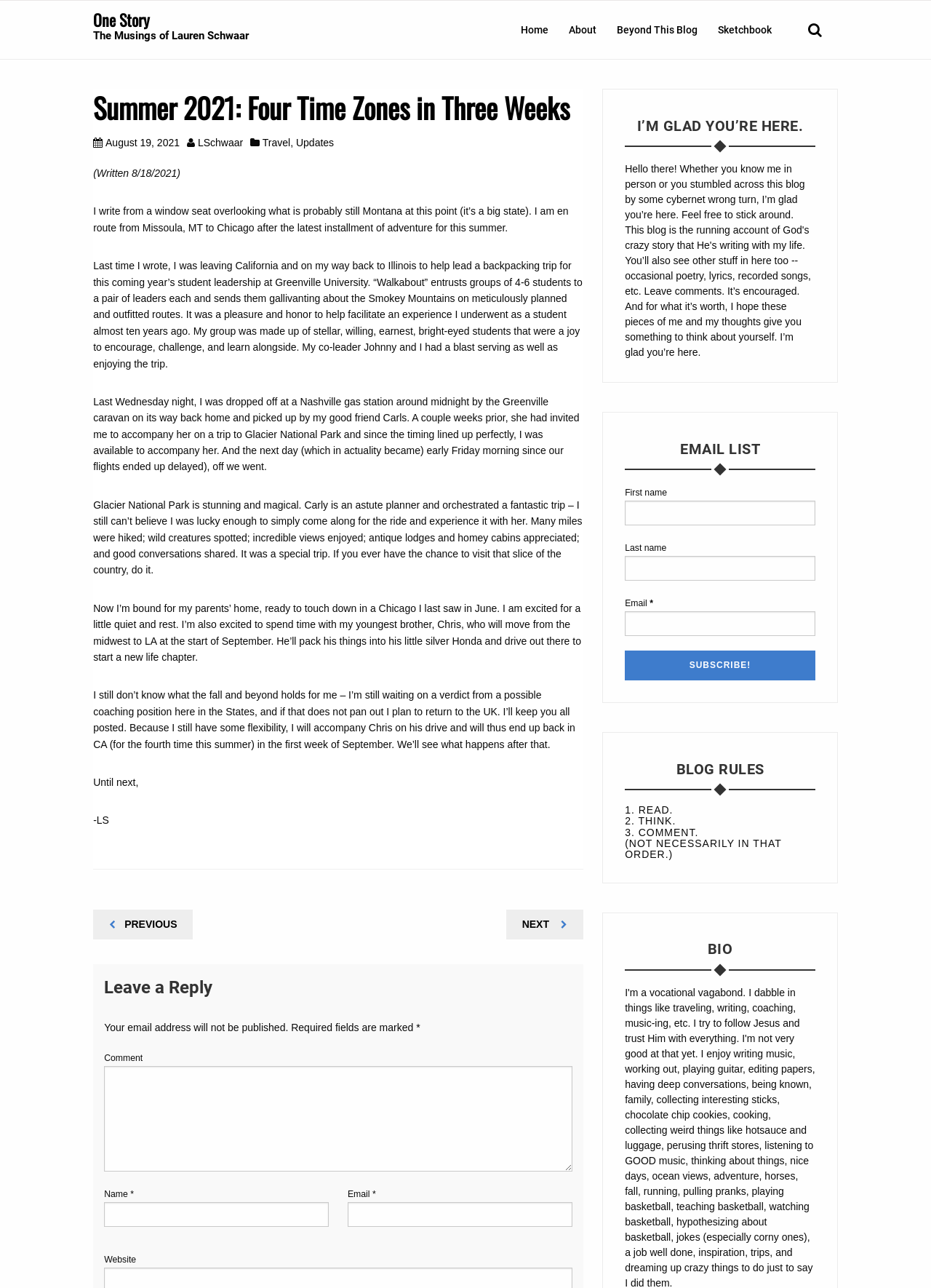What is the topic of the article?
Please provide a comprehensive answer based on the visual information in the image.

I determined the topic of the article by looking at the link element with the text 'Travel' which is located near the top of the webpage, and also by reading the content of the article which describes the author's travel experiences.